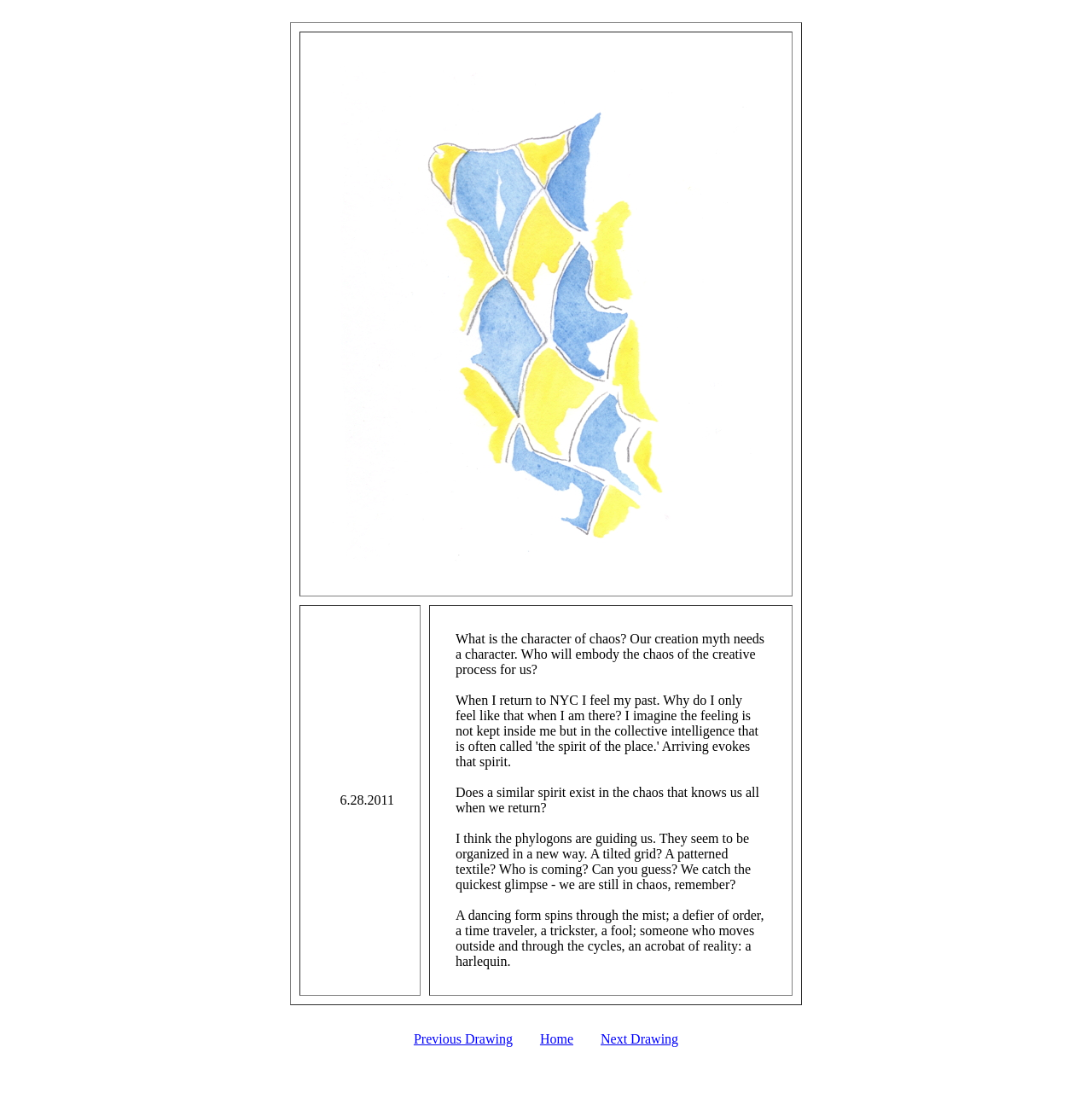Please reply to the following question with a single word or a short phrase:
What is the image element located in?

A gridcell